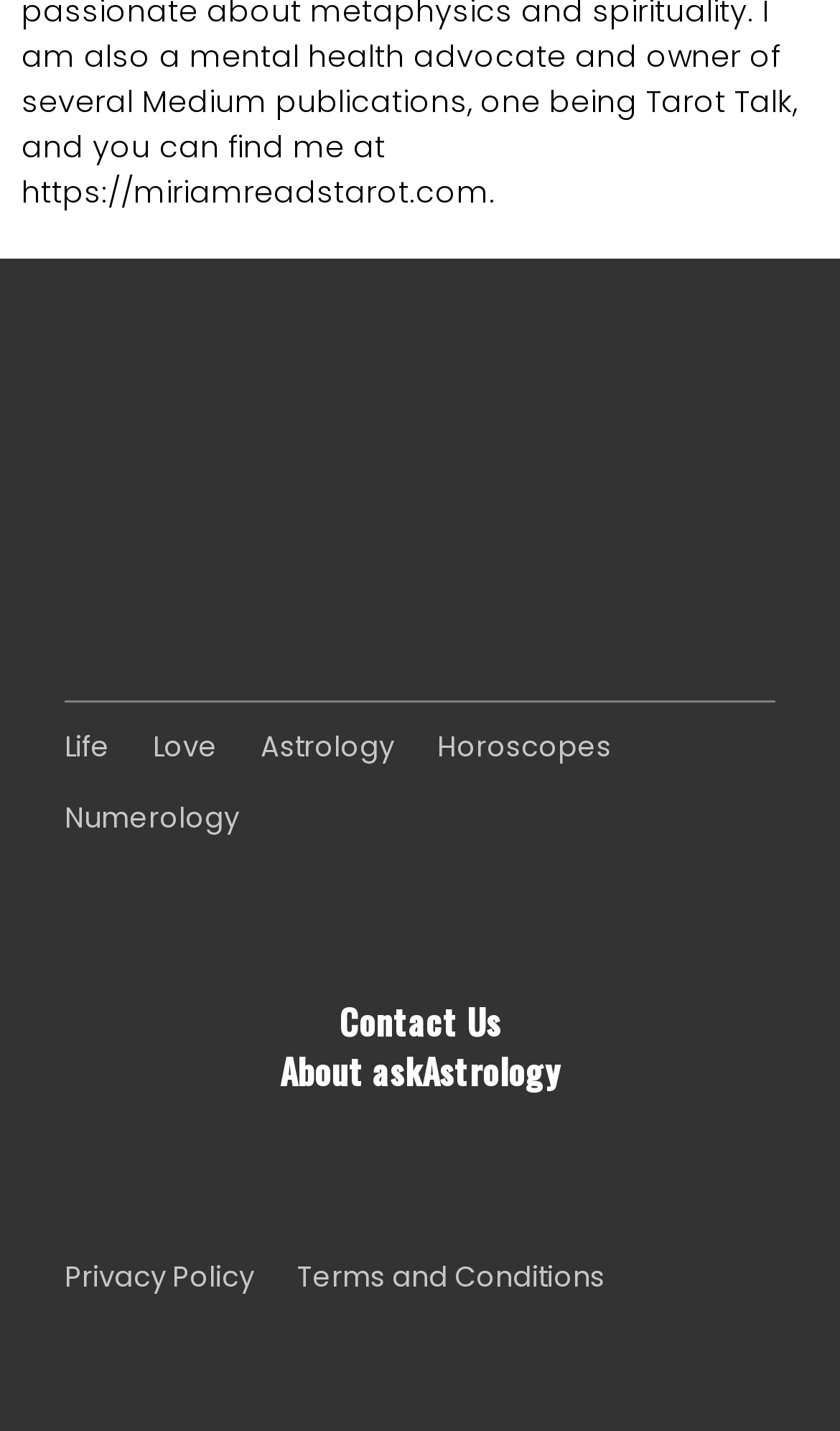Pinpoint the bounding box coordinates of the area that should be clicked to complete the following instruction: "View Horoscopes". The coordinates must be given as four float numbers between 0 and 1, i.e., [left, top, right, bottom].

[0.521, 0.509, 0.728, 0.534]